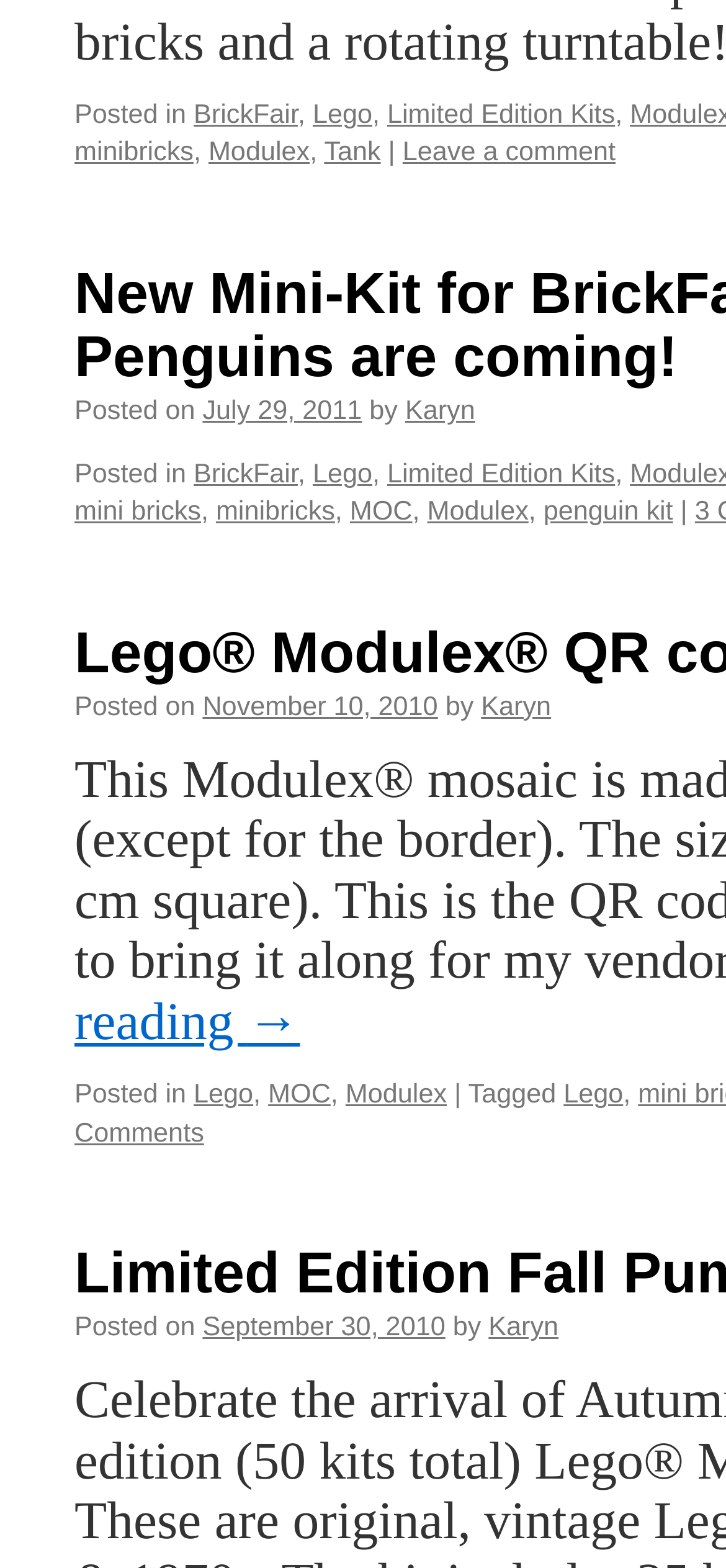Locate the bounding box coordinates of the clickable region necessary to complete the following instruction: "Click on the 'BrickFair' link". Provide the coordinates in the format of four float numbers between 0 and 1, i.e., [left, top, right, bottom].

[0.267, 0.064, 0.41, 0.083]